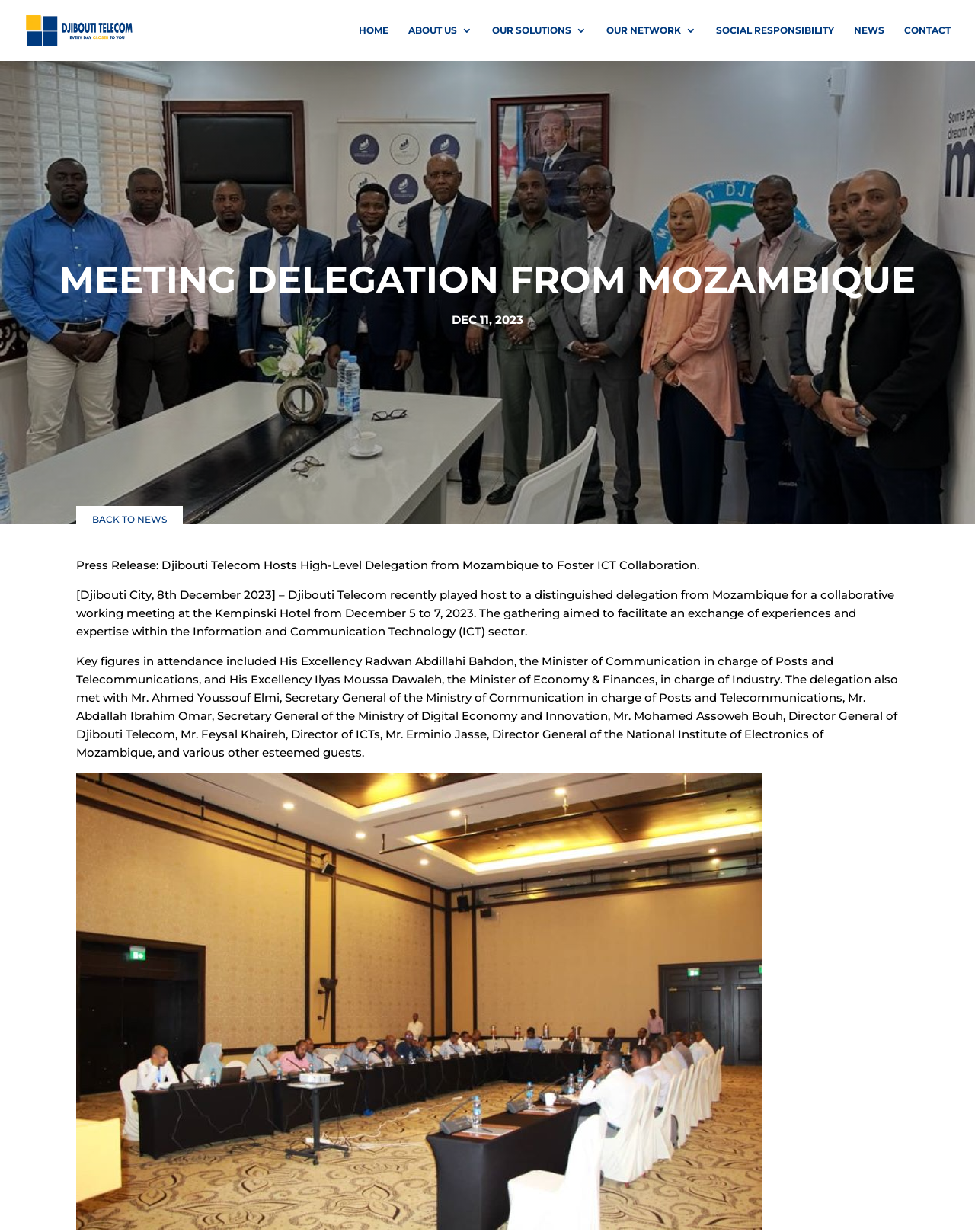What is the name of the hotel where the meeting took place?
Please answer the question as detailed as possible.

I found the name of the hotel by reading the static text element that mentions the location of the meeting. It says 'at the Kempinski Hotel from December 5 to 7, 2023'.